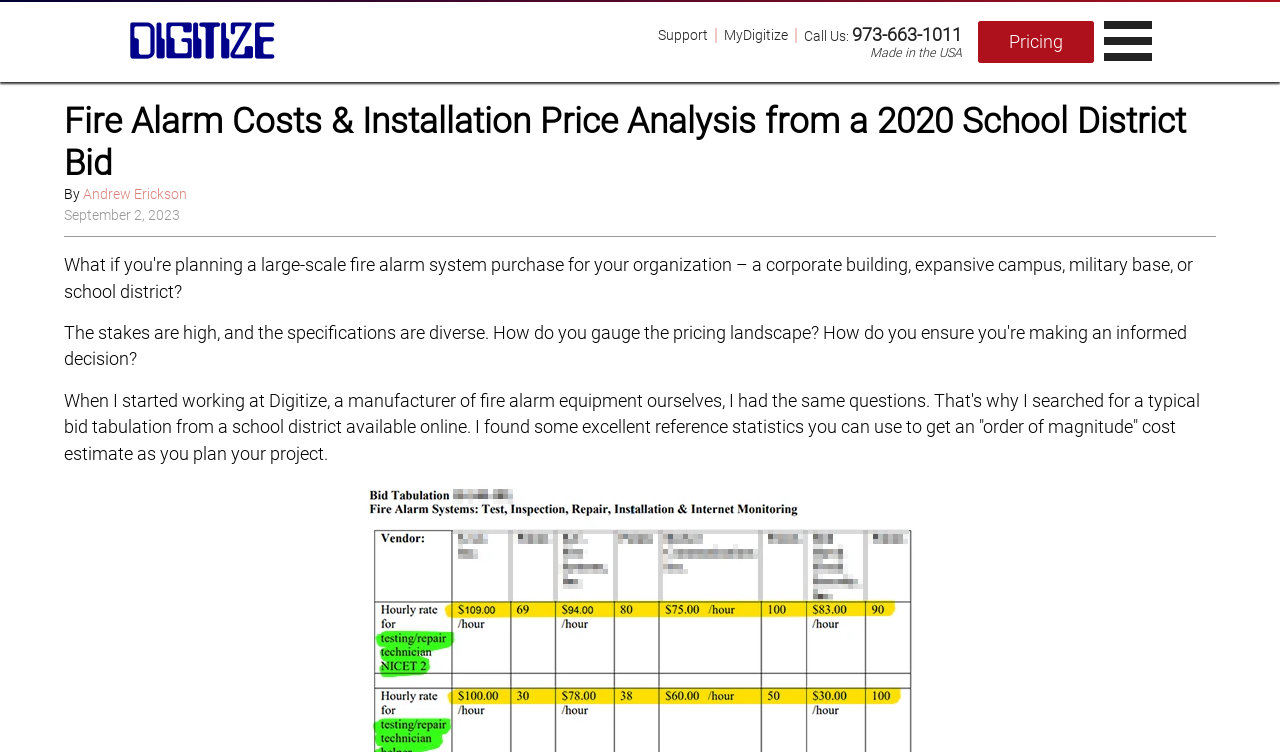Answer the following in one word or a short phrase: 
When was the article published?

September 2, 2023